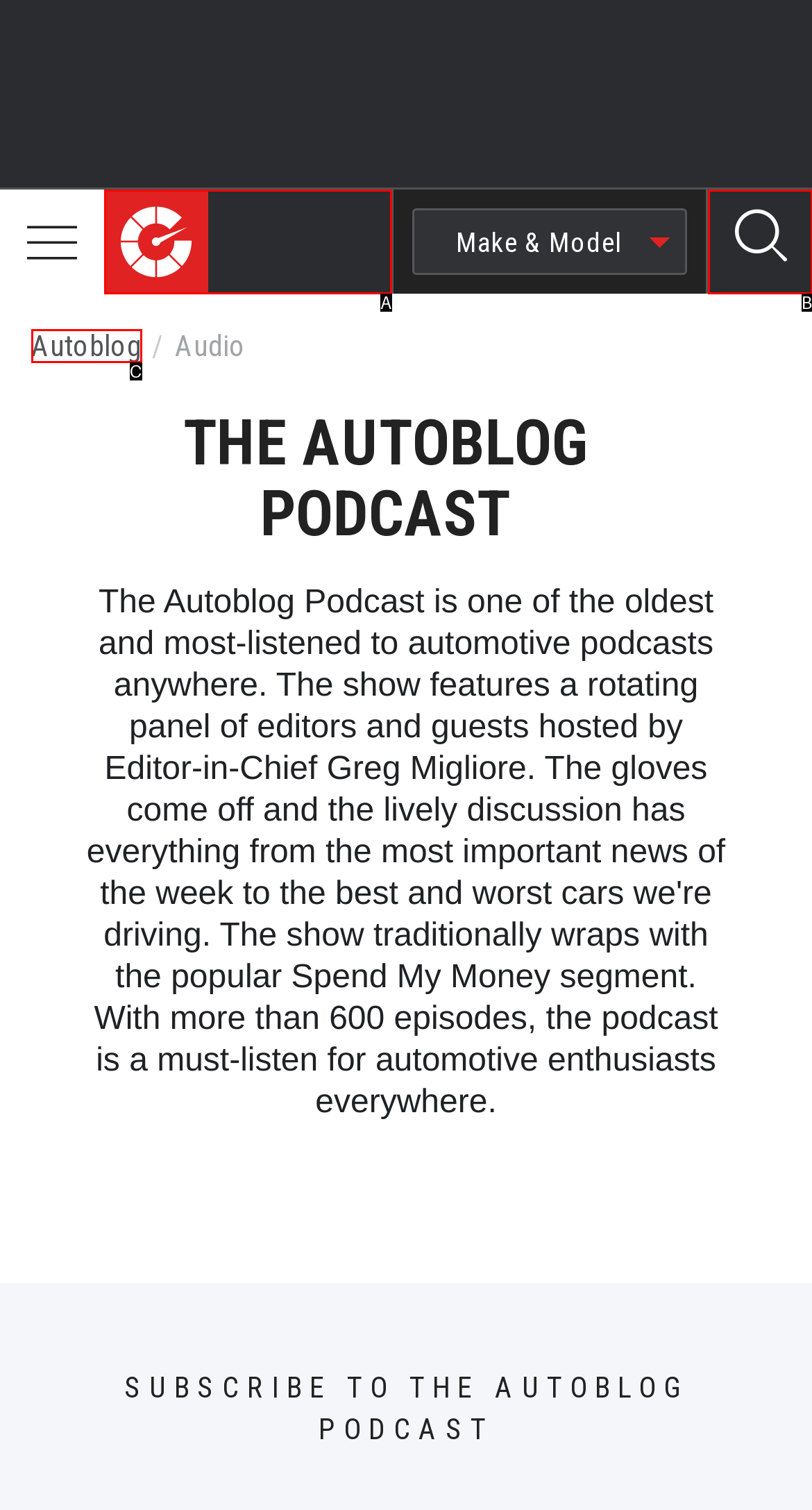Pick the HTML element that corresponds to the description: Autoblog
Answer with the letter of the correct option from the given choices directly.

C